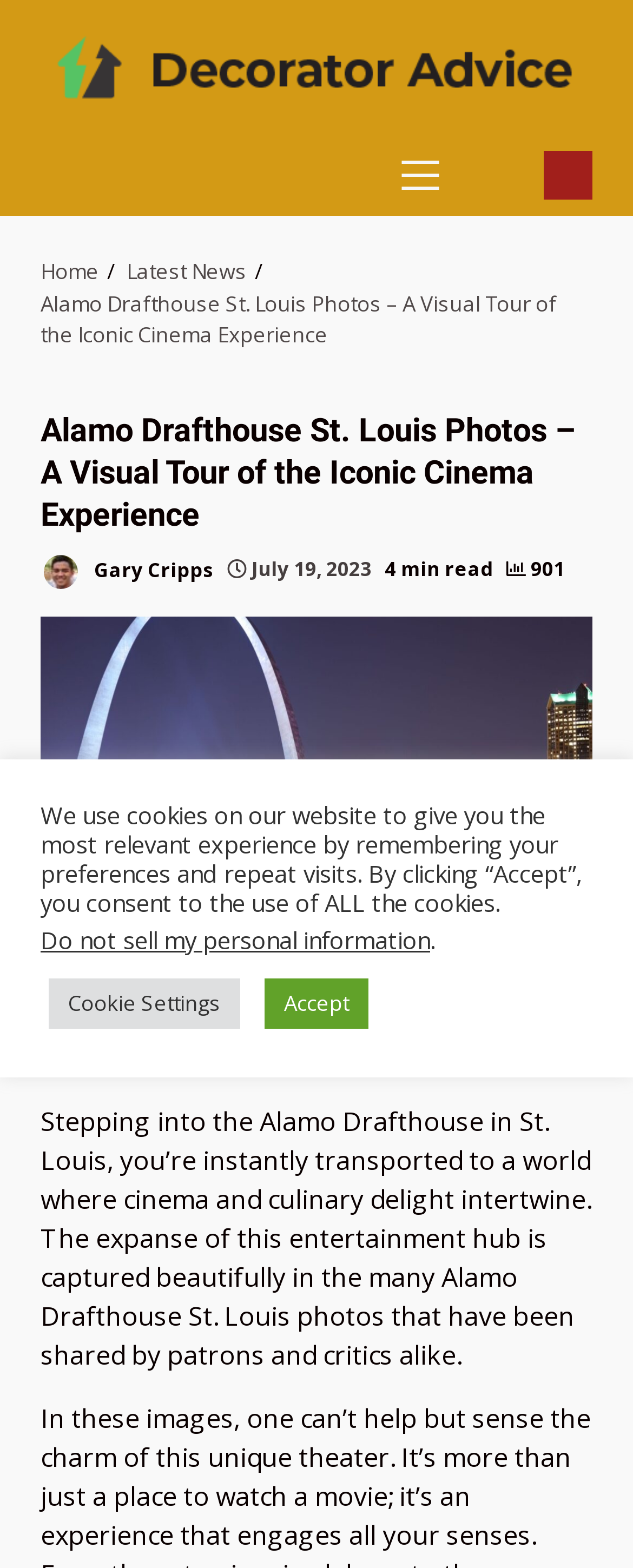Identify the bounding box coordinates for the element that needs to be clicked to fulfill this instruction: "Go to Home". Provide the coordinates in the format of four float numbers between 0 and 1: [left, top, right, bottom].

[0.064, 0.164, 0.156, 0.182]